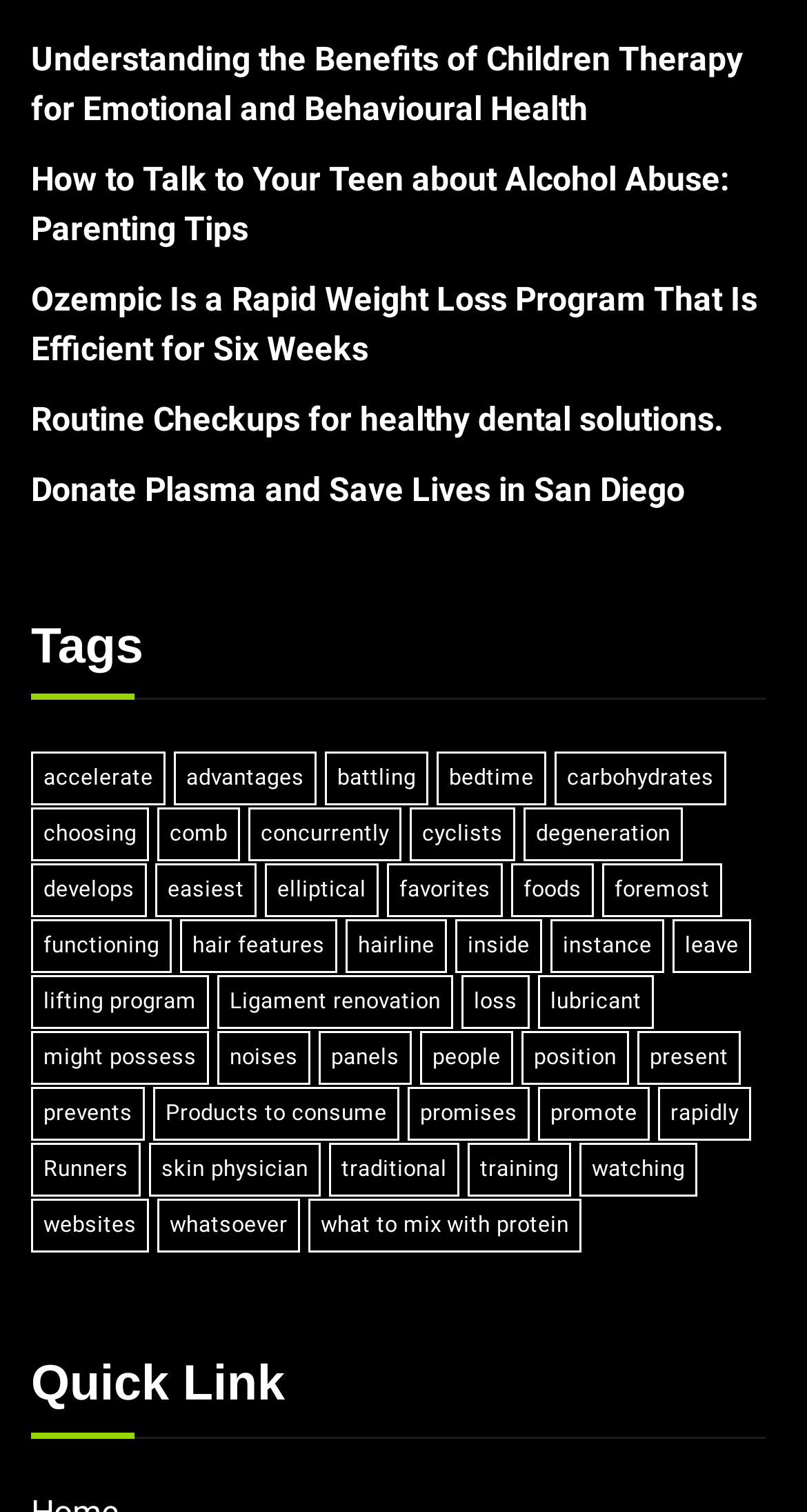What is the first link on the webpage? Examine the screenshot and reply using just one word or a brief phrase.

Understanding the Benefits of Children Therapy for Emotional and Behavioural Health